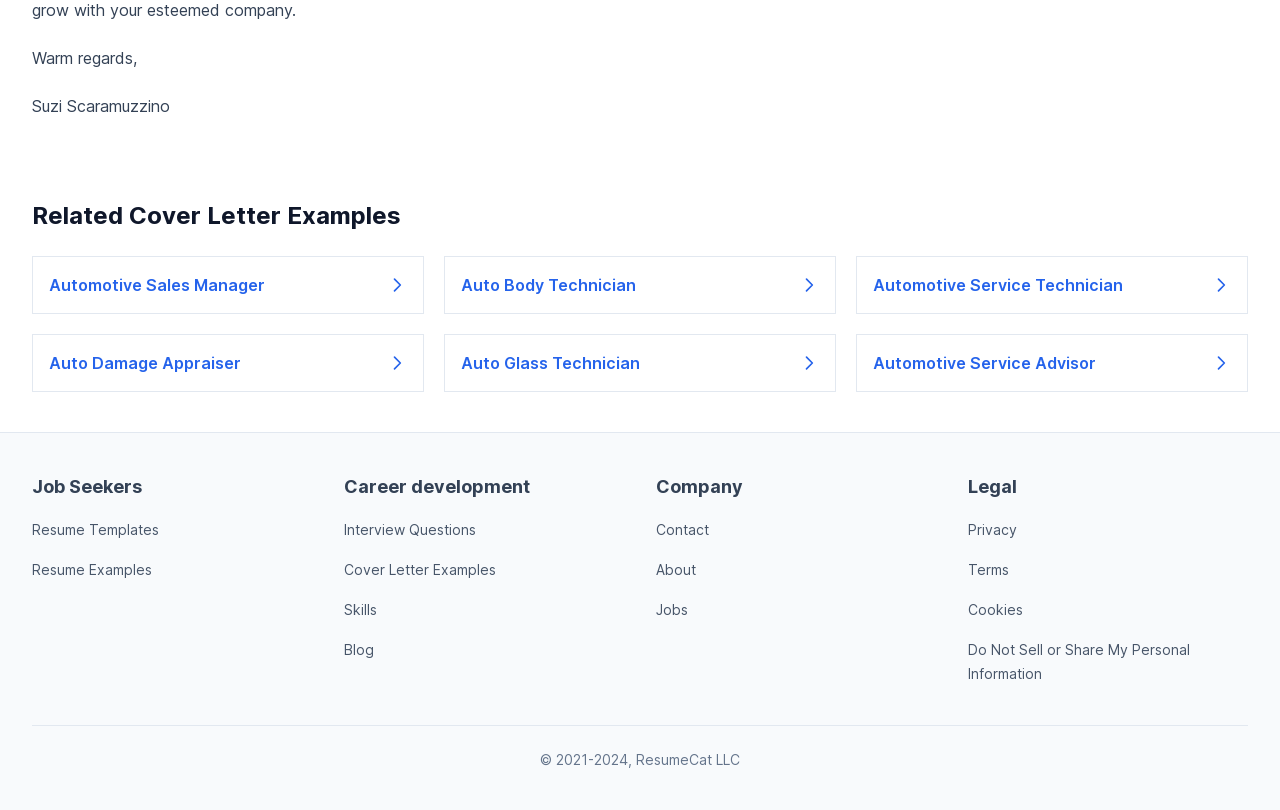Identify the bounding box coordinates of the element to click to follow this instruction: 'Check the EVENTS page'. Ensure the coordinates are four float values between 0 and 1, provided as [left, top, right, bottom].

None